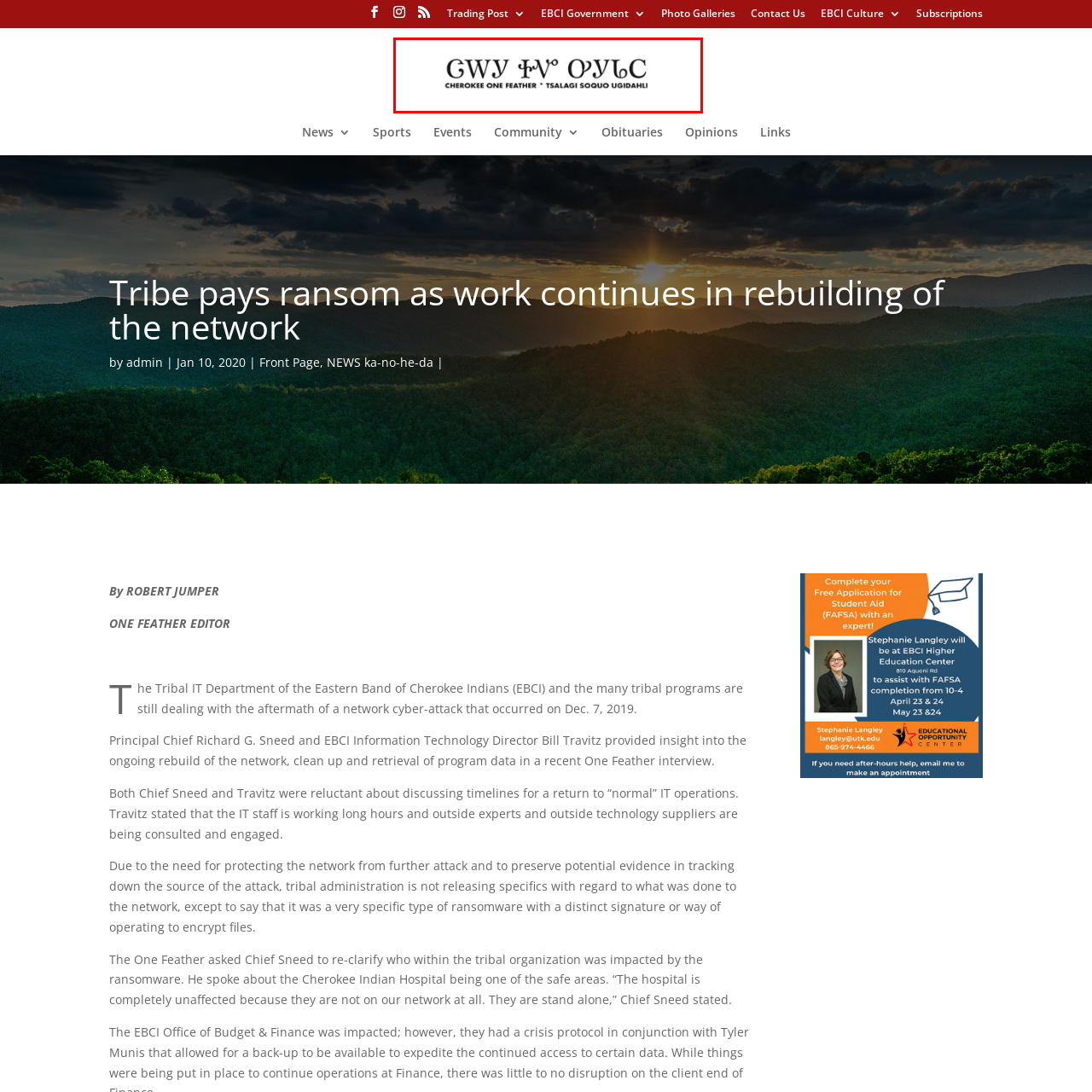What is the Cherokee translation of the logo's name?
Focus on the image enclosed by the red bounding box and elaborate on your answer to the question based on the visual details present.

The logo features the name 'Cherokee One Feather' alongside its Cherokee translation, 'Tsalagi Soquo Ugidahli', which reflects the cultural heritage of the Cherokee Nation.